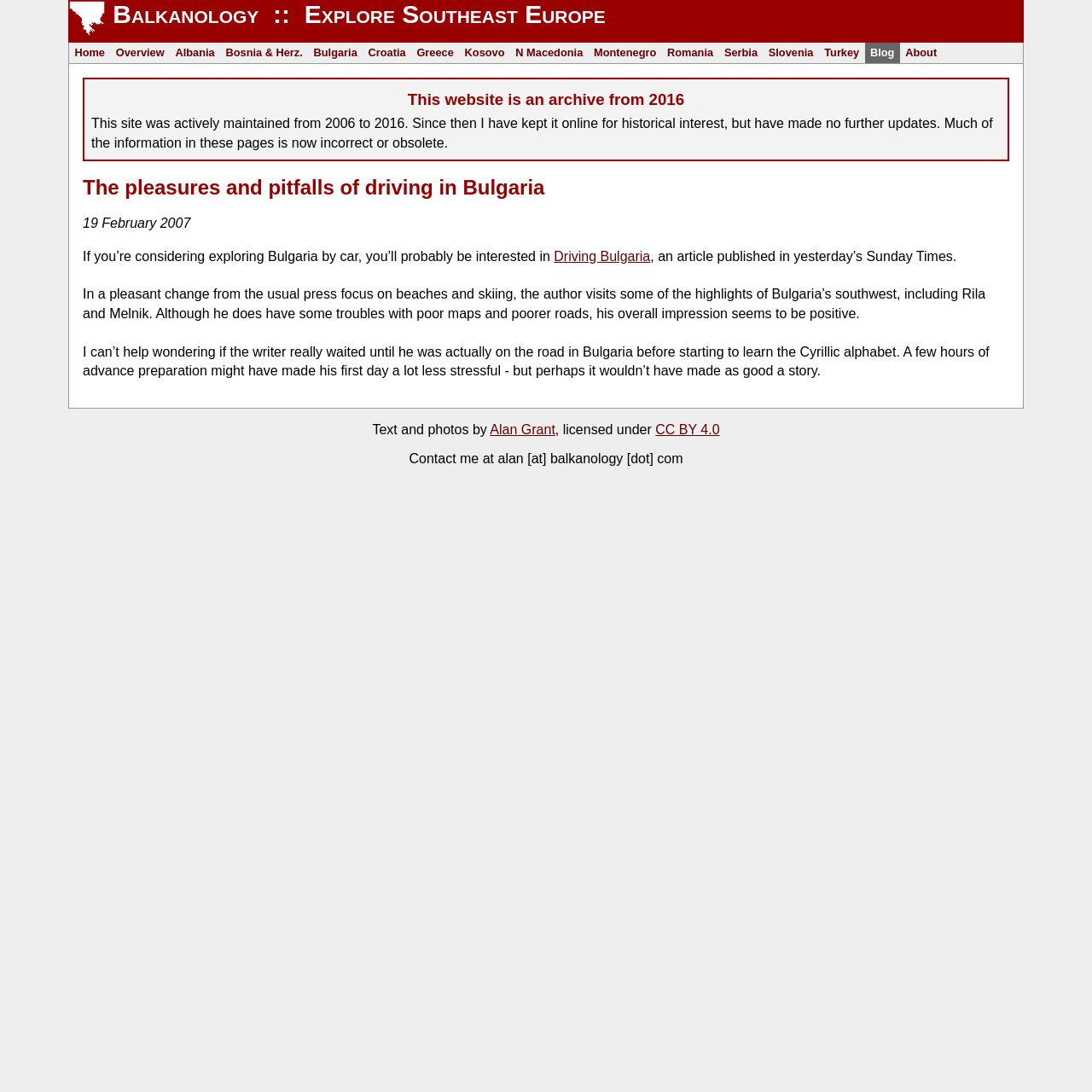Can you find the bounding box coordinates for the element to click on to achieve the instruction: "Learn more about Albania"?

[0.156, 0.039, 0.202, 0.058]